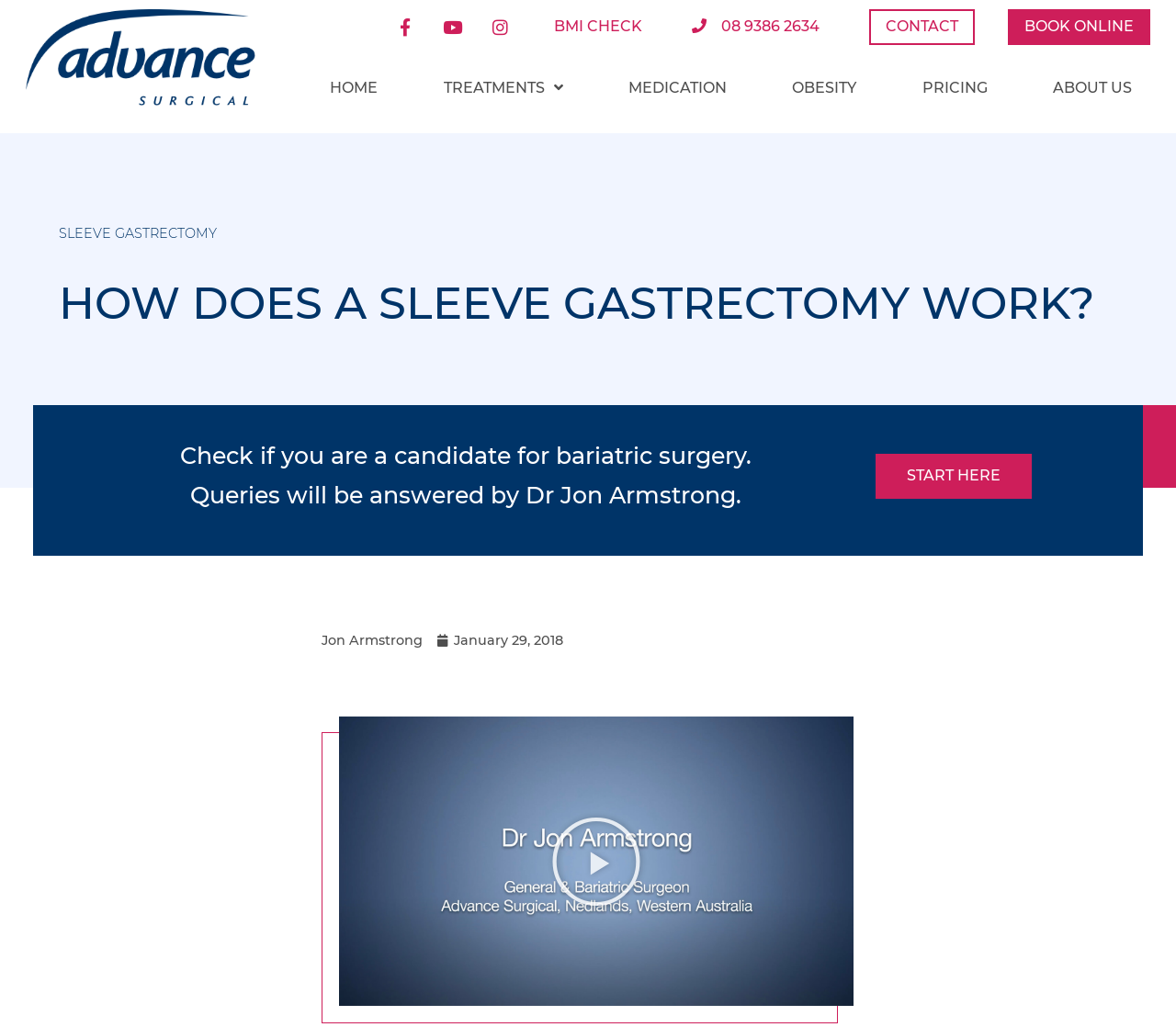Locate the bounding box coordinates of the region to be clicked to comply with the following instruction: "Click the Facebook link". The coordinates must be four float numbers between 0 and 1, in the form [left, top, right, bottom].

[0.33, 0.009, 0.359, 0.043]